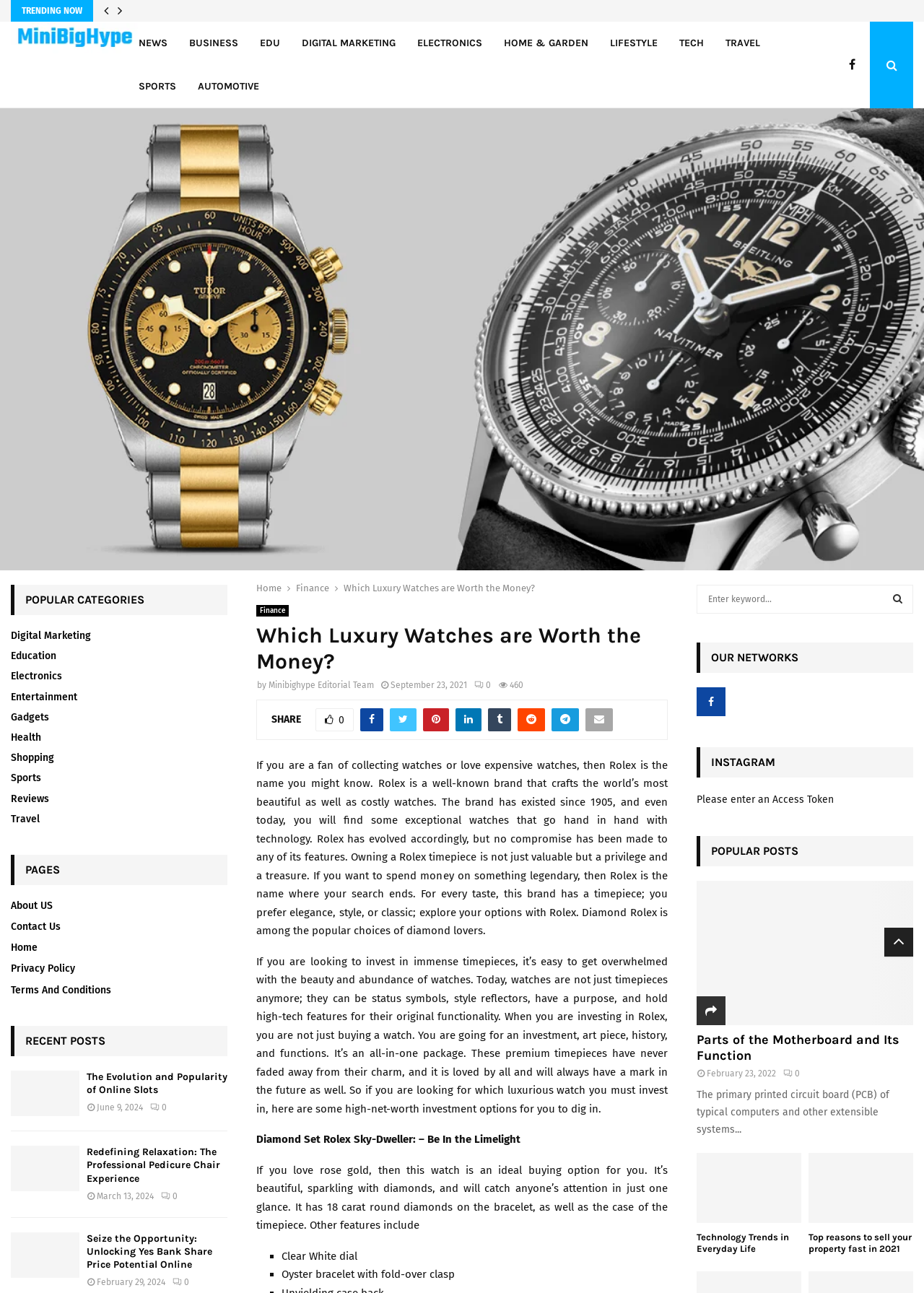Please give a concise answer to this question using a single word or phrase: 
What is the brand of luxury watches mentioned in the article?

Rolex